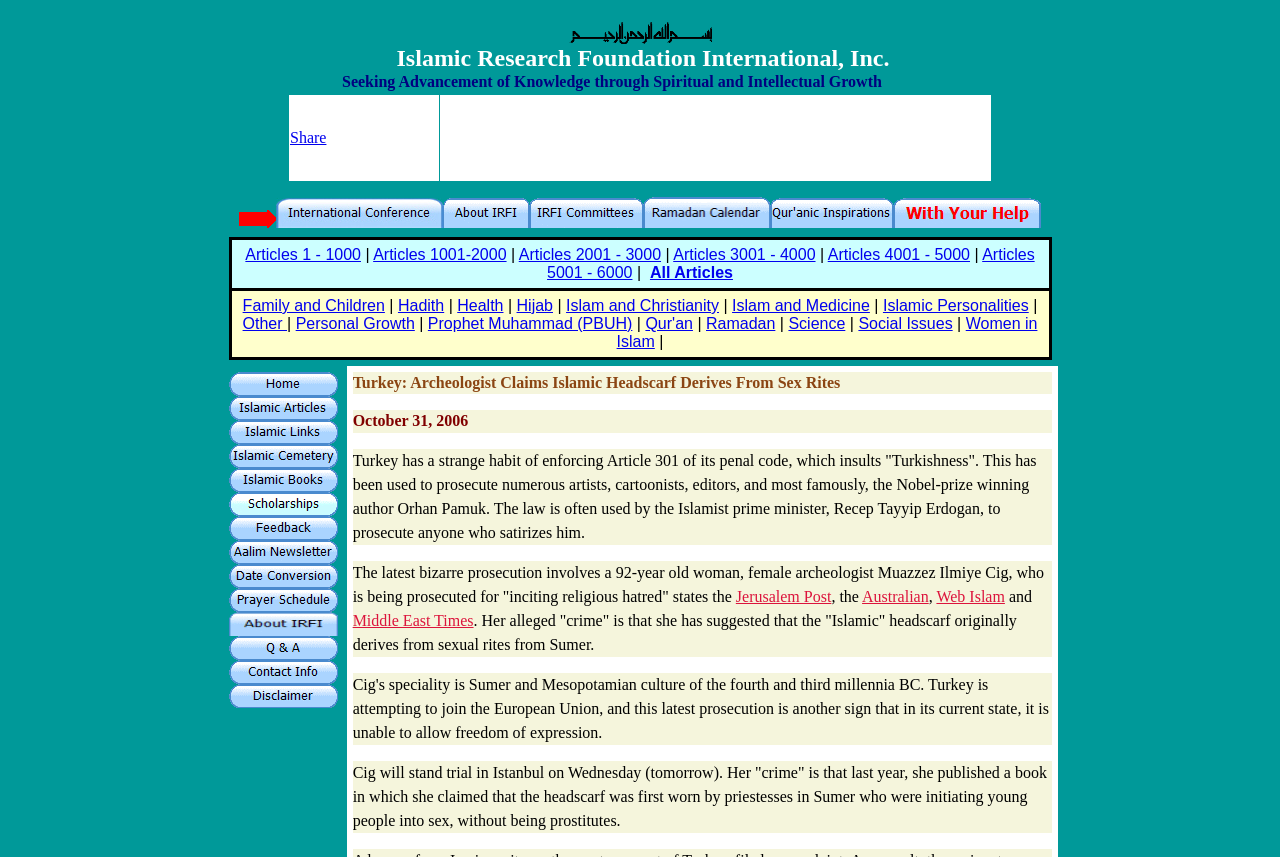Give an in-depth explanation of the webpage layout and content.

This webpage is about Islam and Science, with a focus on educational resources. At the top, there is a table with a logo and a title "Islamic Research Foundation International, Inc. Seeking Advancement of Knowledge through Spiritual and Intellectual Growth". Below the title, there are several links, including "Share" and an iframe.

The main content of the page is divided into three sections. The first section has a row of links, including "International Conference", "About IRFI", "IRFI Committees", "Ramadan Calendar", "Qur'anic Inspirations", and "With Your Help". Each link has an accompanying image.

The second section has a list of article categories, including "Articles 1 - 1000", "Articles 1001-2000", and so on, up to "Articles 5001 - 6000", as well as "All Articles". Each category has a link to a corresponding page.

The third section has a list of topics, including "Family and Children", "Hadith", "Health", and many others, up to "Women in Islam". Each topic has a link to a corresponding page.

On the left side of the page, there is a navigation menu with links to "Home", "Islamic Articles", "Islamic Links", "Islamic Cemetery", "Islamic Books", "Women in Islam", "Feedback", and "Aalim Newsletter". Each link has an accompanying image.